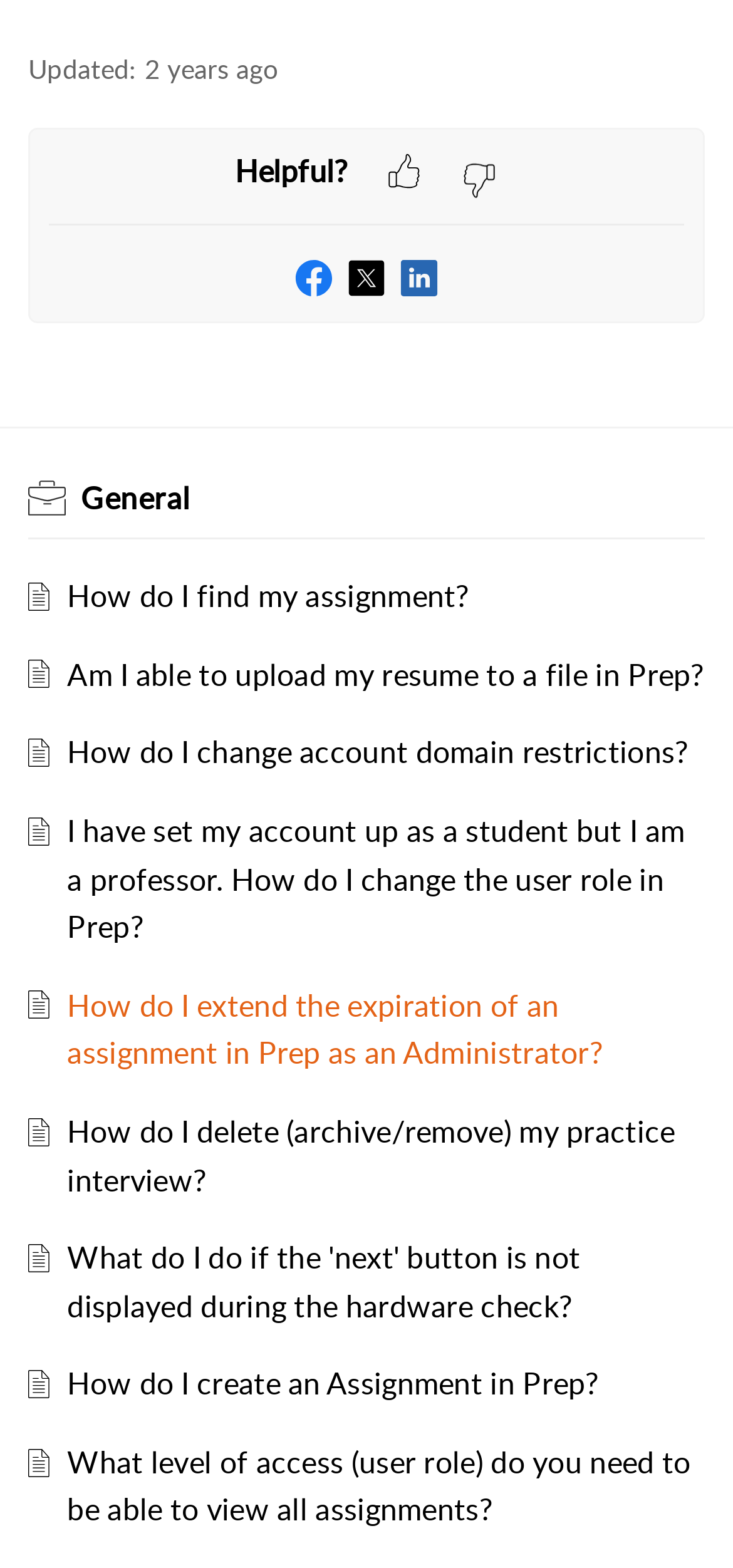Find and specify the bounding box coordinates that correspond to the clickable region for the instruction: "Click on Twitter".

[0.474, 0.163, 0.526, 0.19]